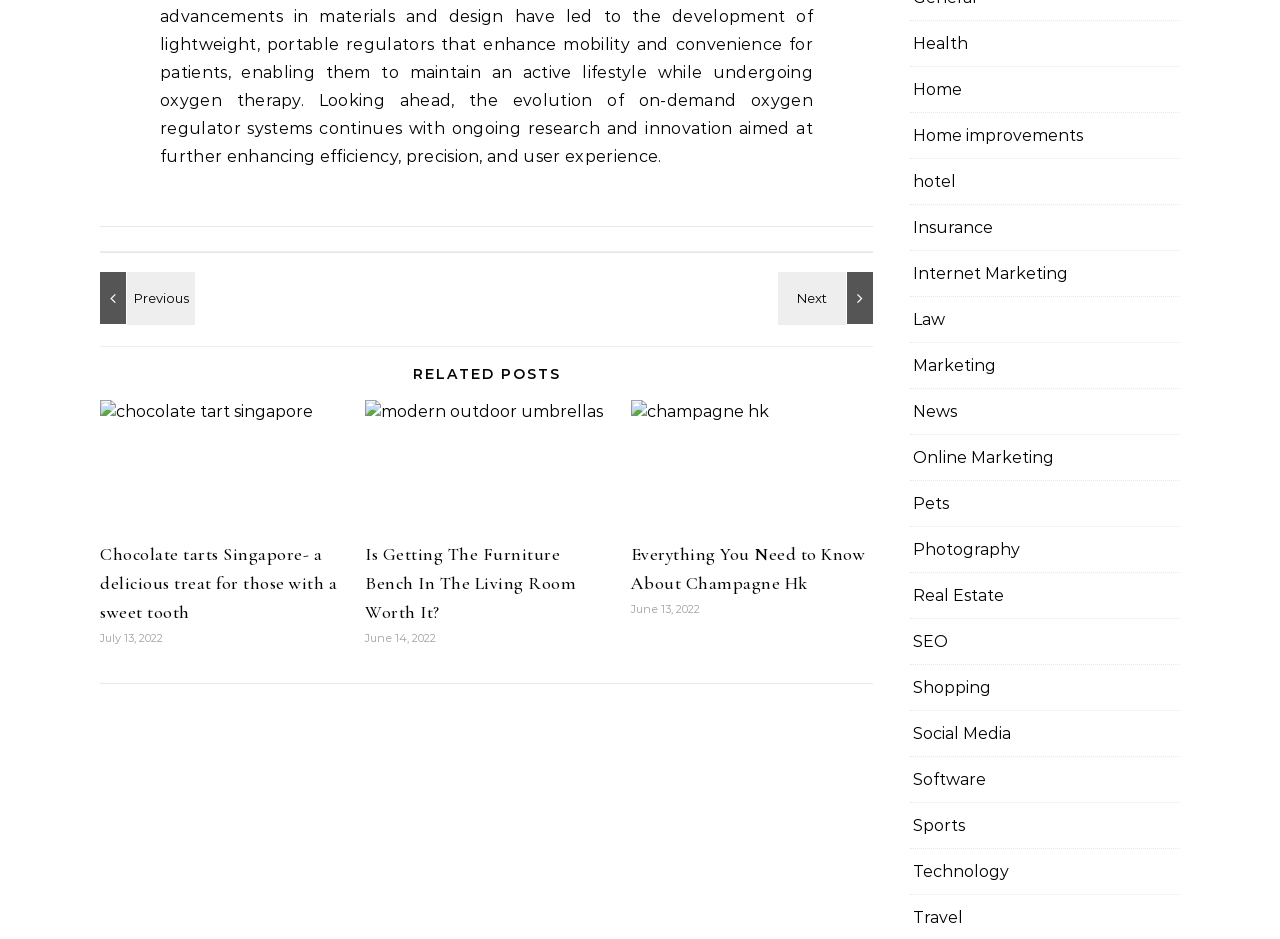Provide the bounding box coordinates of the UI element this sentence describes: "Insurance".

[0.713, 0.218, 0.776, 0.266]